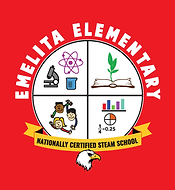Use a single word or phrase to answer the question:
What is written on the yellow ribbon?

NATIONALLY CERTIFIED STEAM SCHOOL